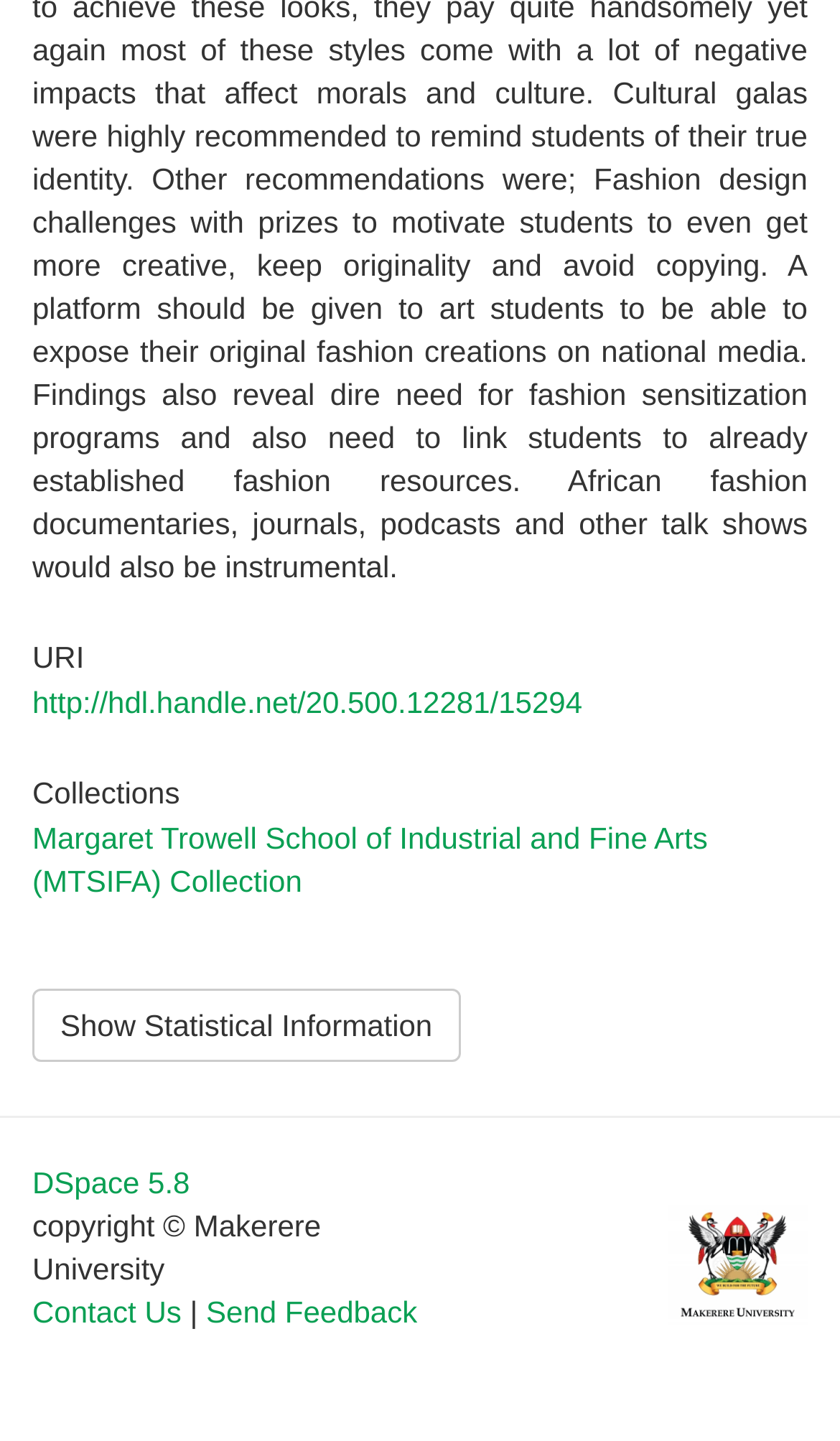How many links are there in the footer section?
Please look at the screenshot and answer in one word or a short phrase.

4